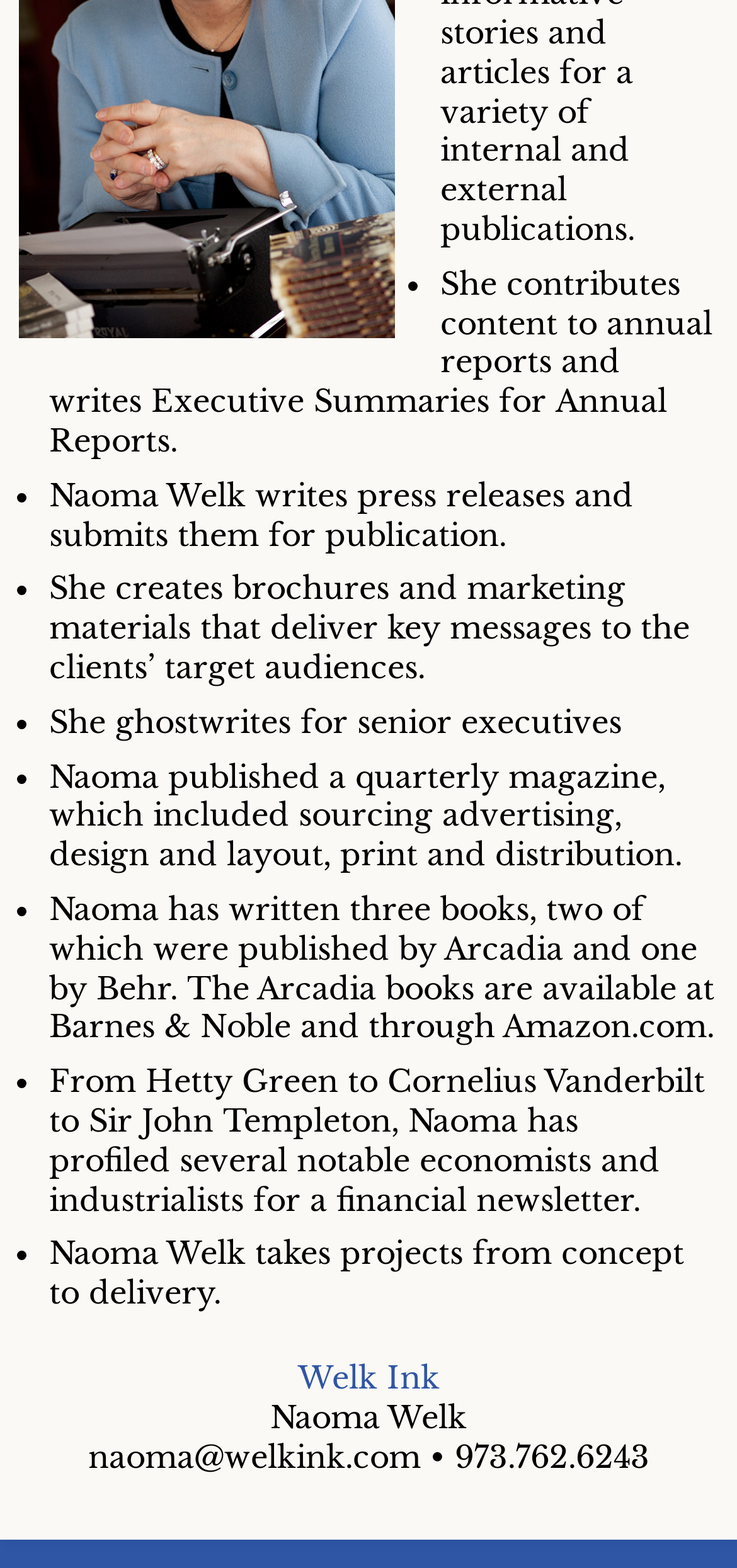Please determine the bounding box coordinates for the UI element described as: "naoma@welkink.com".

[0.119, 0.916, 0.571, 0.94]